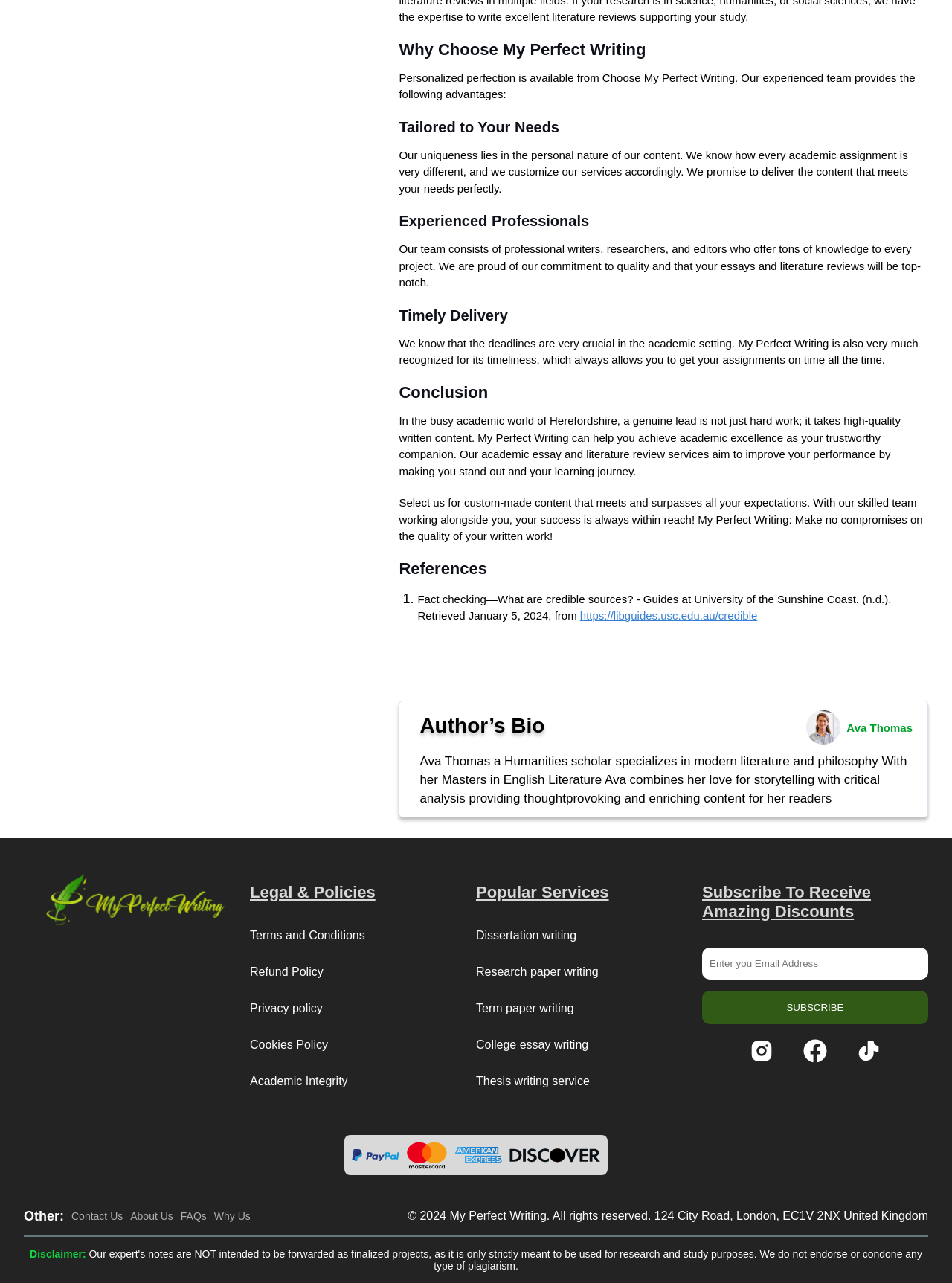What is the name of the academic essay and literature review service? Based on the image, give a response in one word or a short phrase.

My Perfect Writing